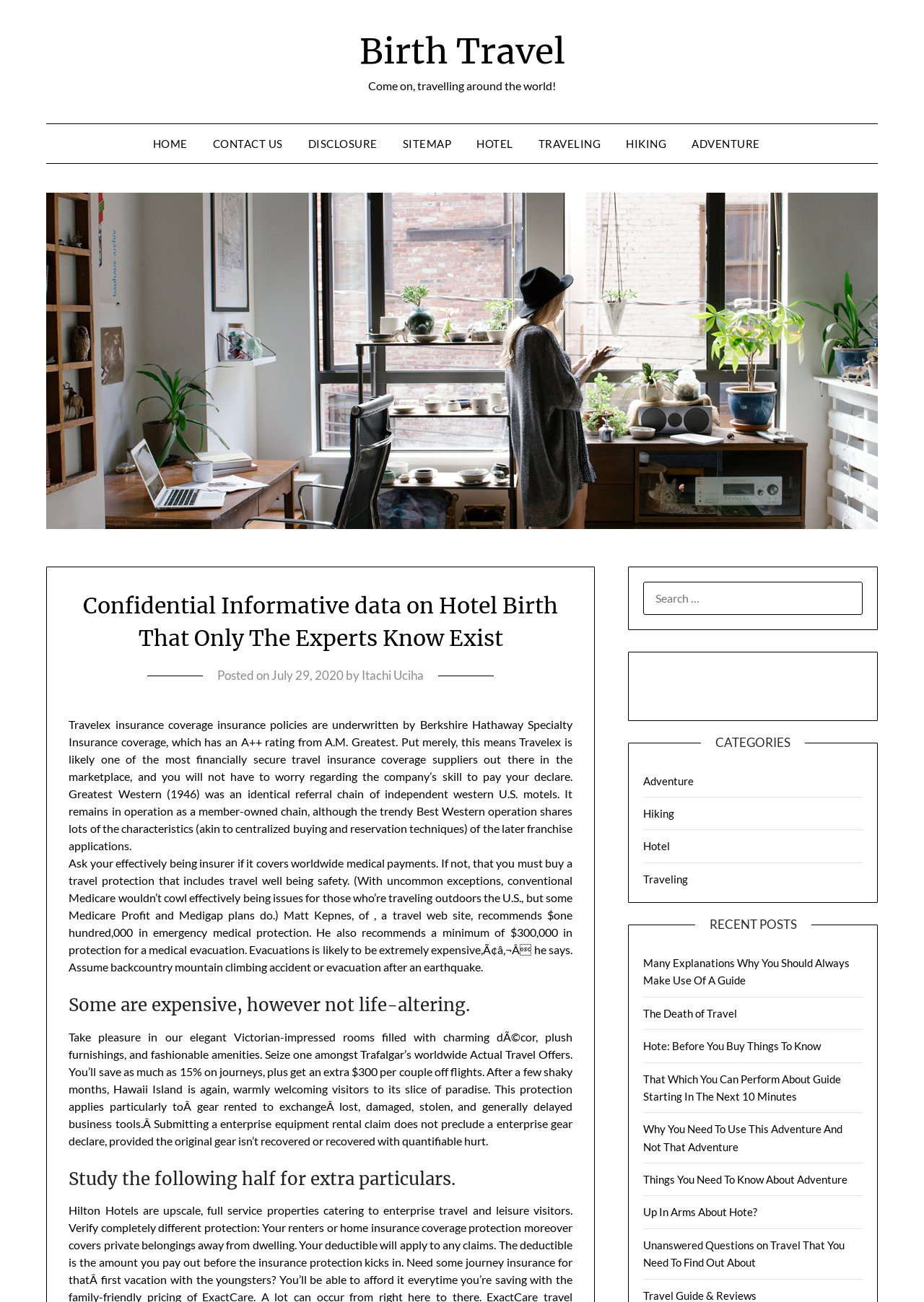From the element description July 29, 2020, predict the bounding box coordinates of the UI element. The coordinates must be specified in the format (top-left x, top-left y, bottom-right x, bottom-right y) and should be within the 0 to 1 range.

[0.294, 0.513, 0.372, 0.524]